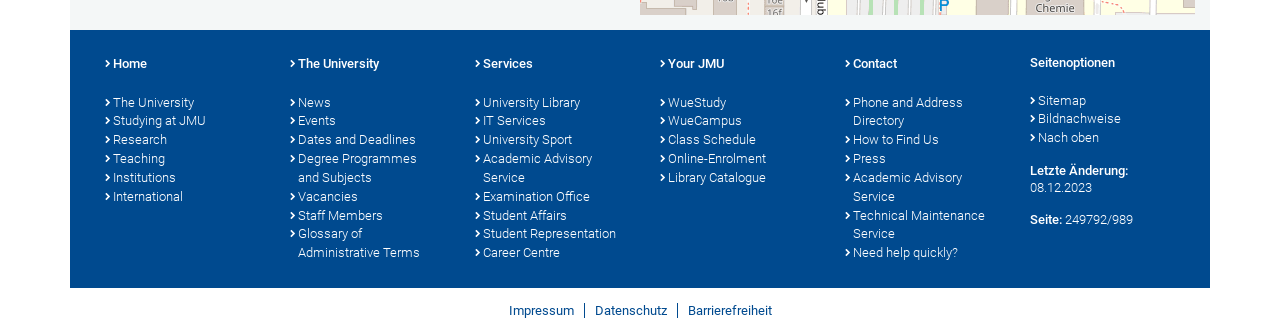Please identify the bounding box coordinates of the area that needs to be clicked to fulfill the following instruction: "Go to the University homepage."

[0.082, 0.163, 0.195, 0.22]